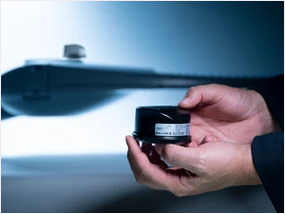Give a concise answer of one word or phrase to the question: 
What type of light does the streetlight emit?

Soft, ambient light